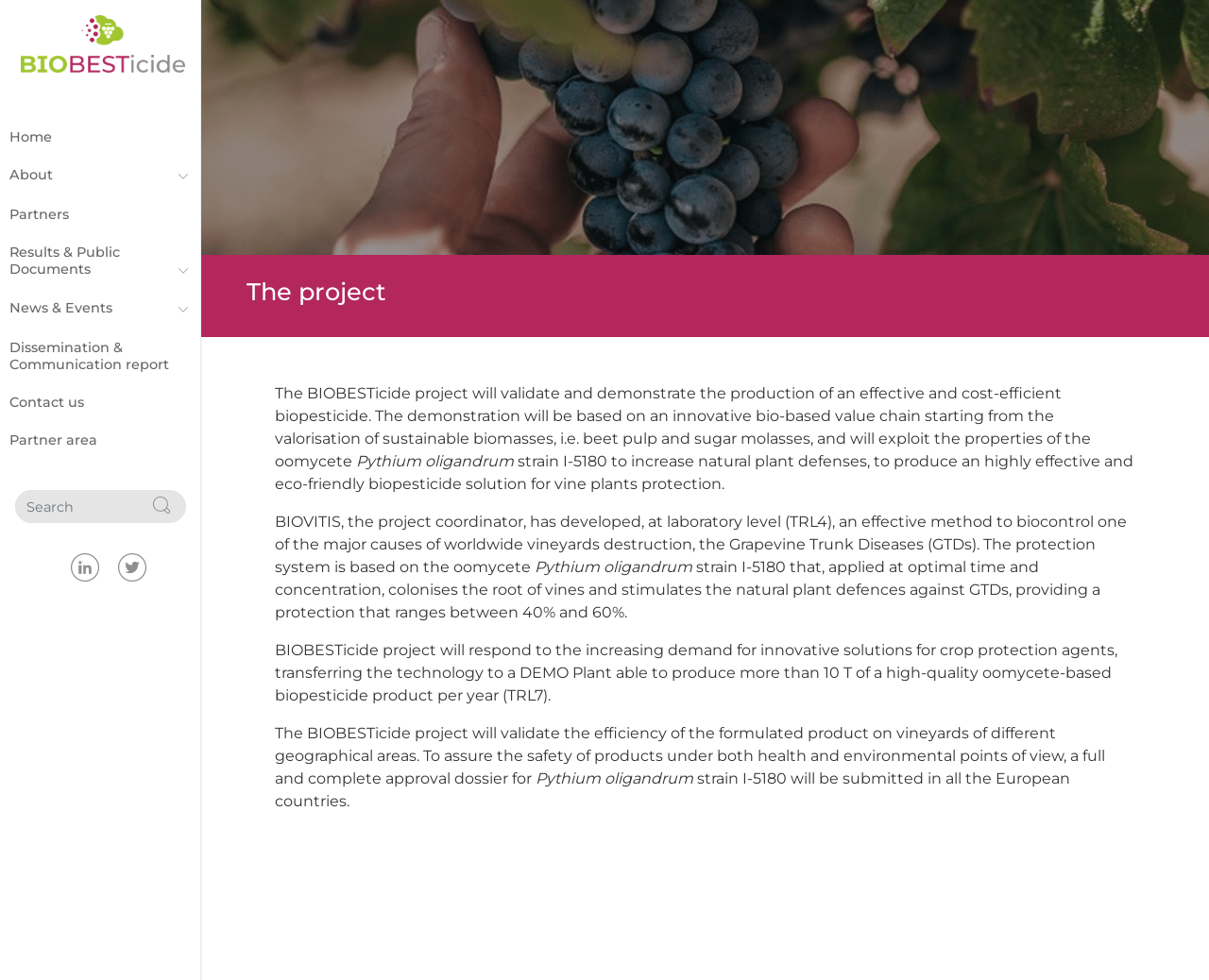Articulate a detailed summary of the webpage's content and design.

The webpage is about the BIOBESTicide project, which aims to validate and demonstrate the production of an effective and cost-efficient biopesticide. At the top left corner, there is a BIOBESTicide logo, followed by a navigation menu with links to "Home", "About", "Partners", "Results & Public Documents", "News & Events", "Dissemination & Communication report", "Contact us", and "Partner area". 

On the top right corner, there is a search bar with a searchbox and a magnifying glass icon. Below the navigation menu, there are social media links to Twitter and LinkedIn, represented by their respective logos.

The main content of the webpage is divided into several paragraphs, starting with a heading "The project". The text describes the BIOBESTicide project, its goals, and its innovative approach to producing a bio-based biopesticide. The project involves the valorization of sustainable biomasses, such as beet pulp and sugar molasses, and the use of the oomycete Pythium oligandrum strain I-5180 to increase natural plant defenses. The text also mentions the project's coordinator, BIOVITIS, and its role in developing an effective method to biocontrol Grapevine Trunk Diseases (GTDs).

The webpage has a total of 7 paragraphs of text, with the last paragraph mentioning the project's plan to validate the efficiency of the formulated product on vineyards of different geographical areas and to submit a full and complete approval dossier for Pythium oligandrum strain I-5180 in all European countries.